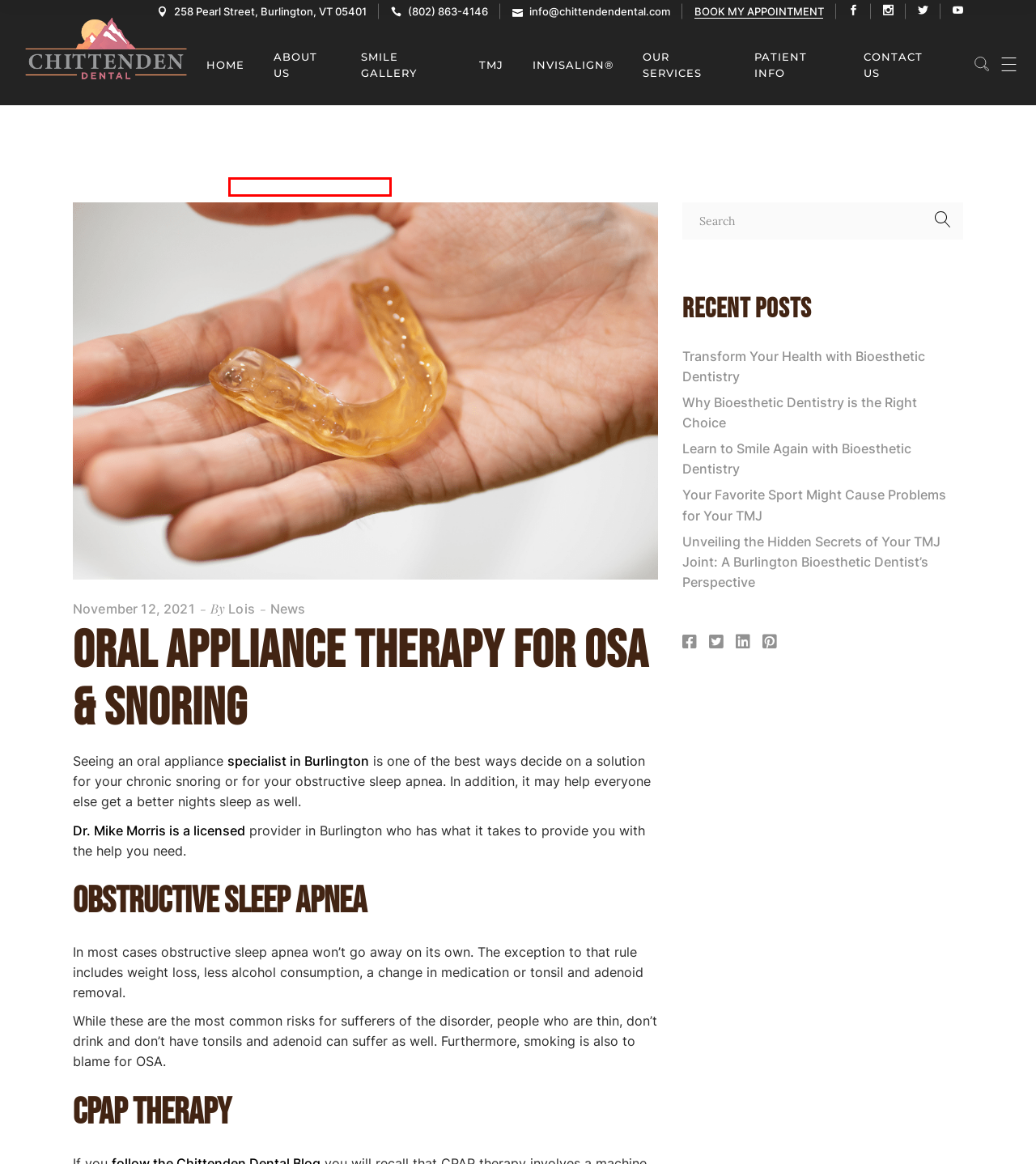Analyze the screenshot of a webpage with a red bounding box and select the webpage description that most accurately describes the new page resulting from clicking the element inside the red box. Here are the candidates:
A. Wellness Wednesday - Chittenden Dental
B. Bite Dysfunction Symptoms and Solutions - Chittenden Dental
C. Bioesthetic Dentistry - Chittenden Dental
D. Referral form for Frenum Evaluation - Chittenden Dental
E. Your Favorite Sport Might Cause Problems for Your TMJ - Chittenden Dental
F. Payment Options - Chittenden Dental
G. Tour Our Office - Chittenden Dental
H. Insurance - Chittenden Dental

A